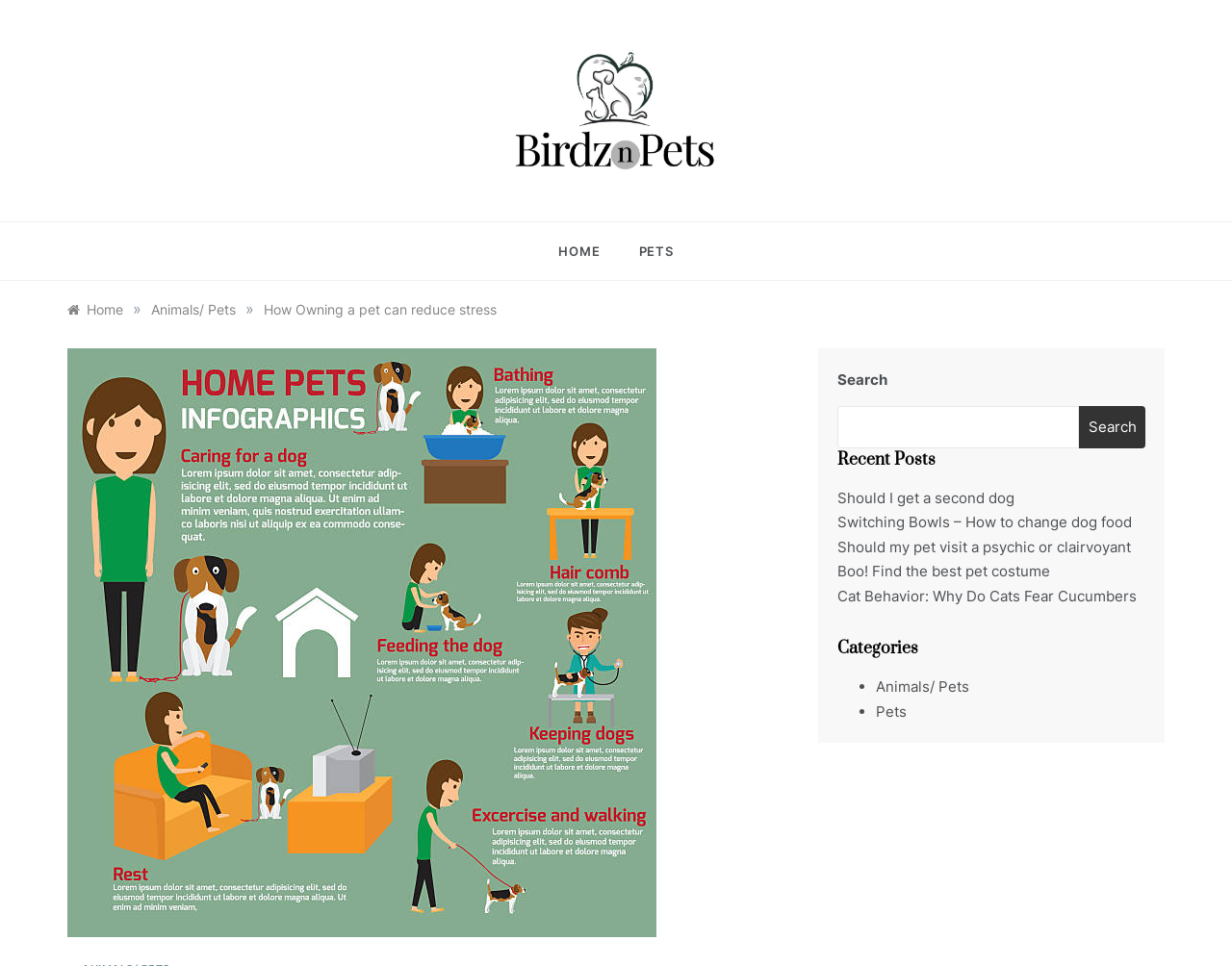What type of content is listed under 'Recent Posts'?
Give a single word or phrase as your answer by examining the image.

Blog posts